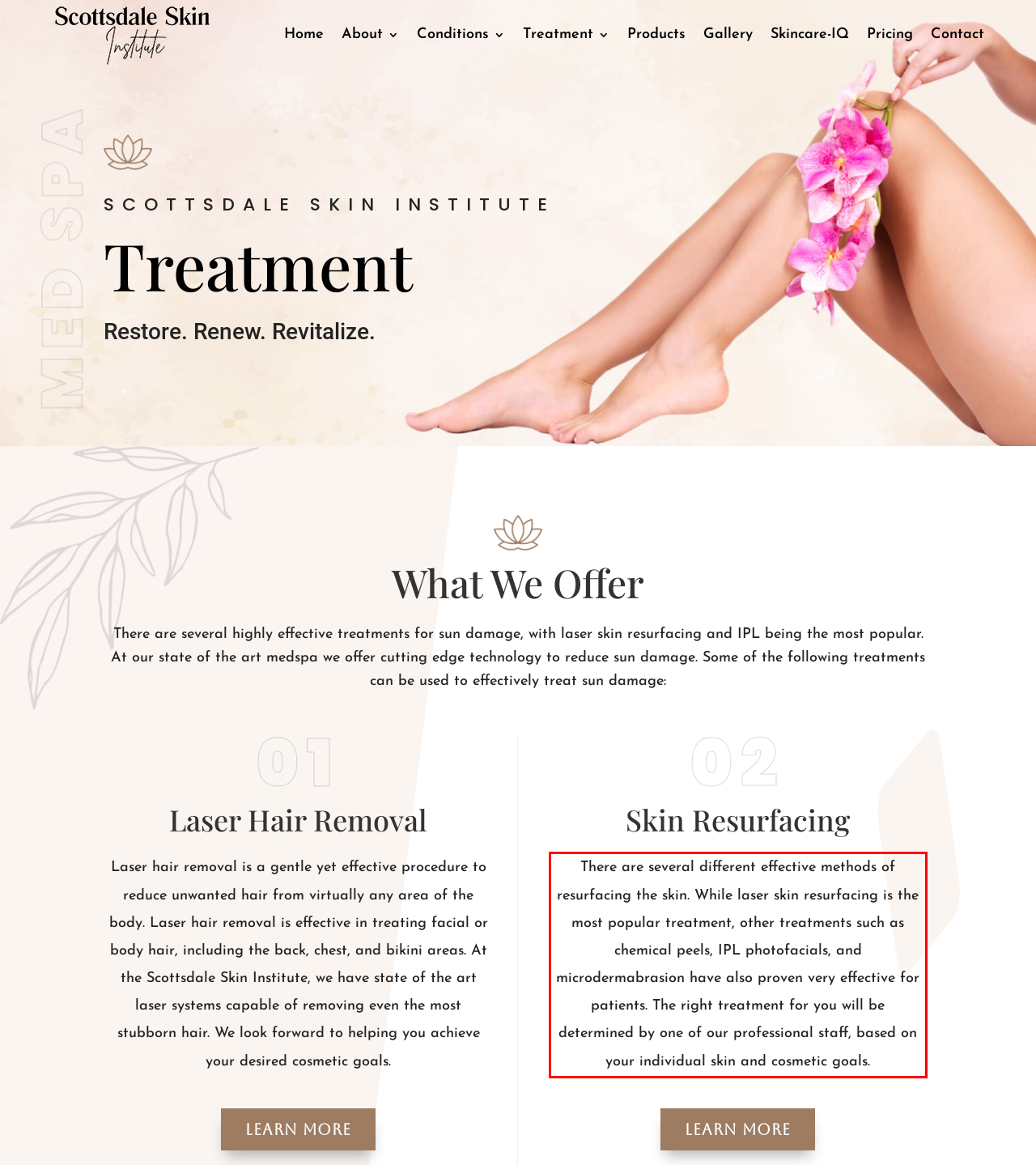Given a webpage screenshot with a red bounding box, perform OCR to read and deliver the text enclosed by the red bounding box.

There are several different effective methods of resurfacing the skin. While laser skin resurfacing is the most popular treatment, other treatments such as chemical peels, IPL photofacials, and microdermabrasion have also proven very effective for patients. The right treatment for you will be determined by one of our professional staff, based on your individual skin and cosmetic goals.